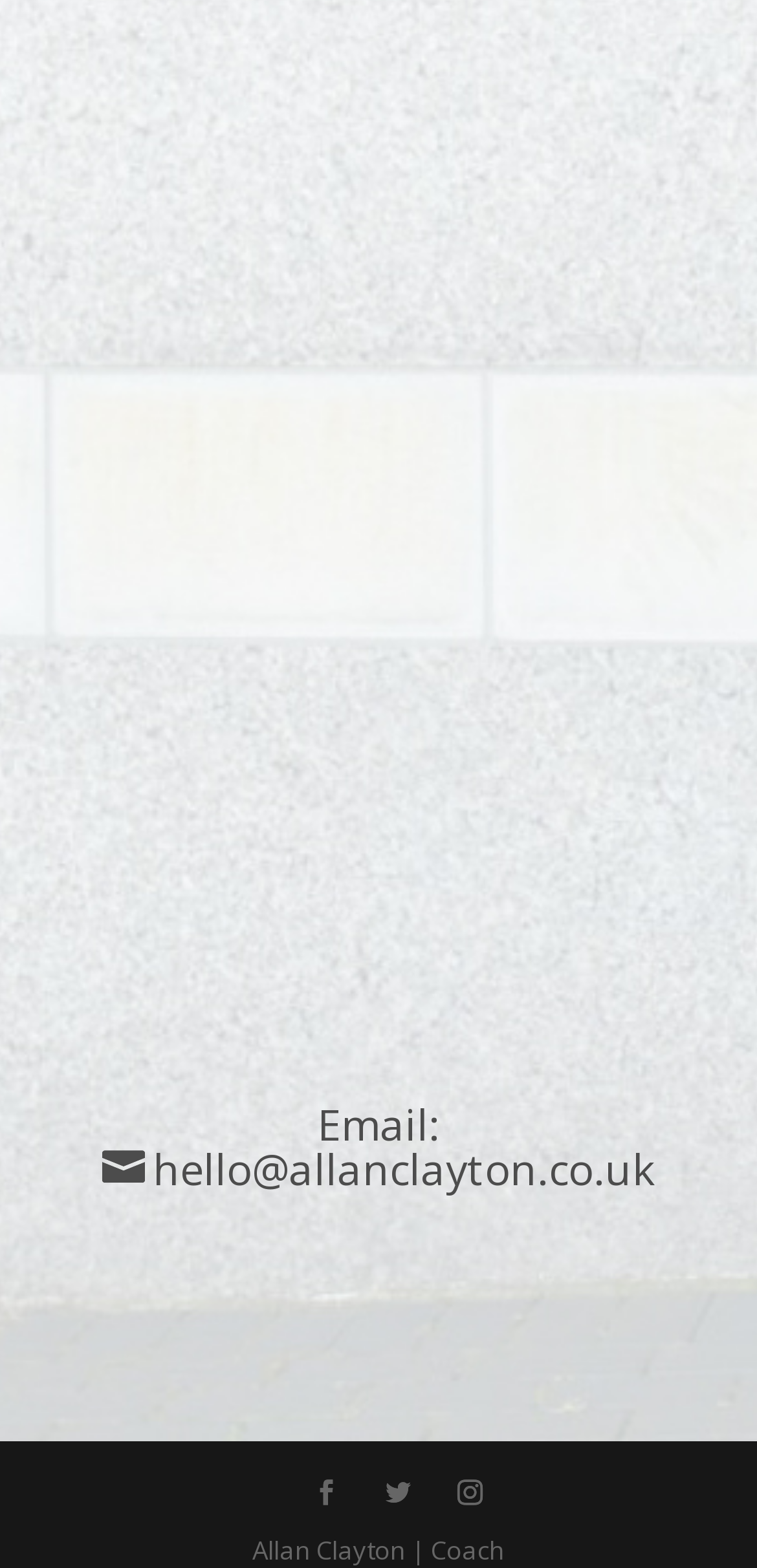How many links are there in the footer?
Look at the image and answer the question with a single word or phrase.

4